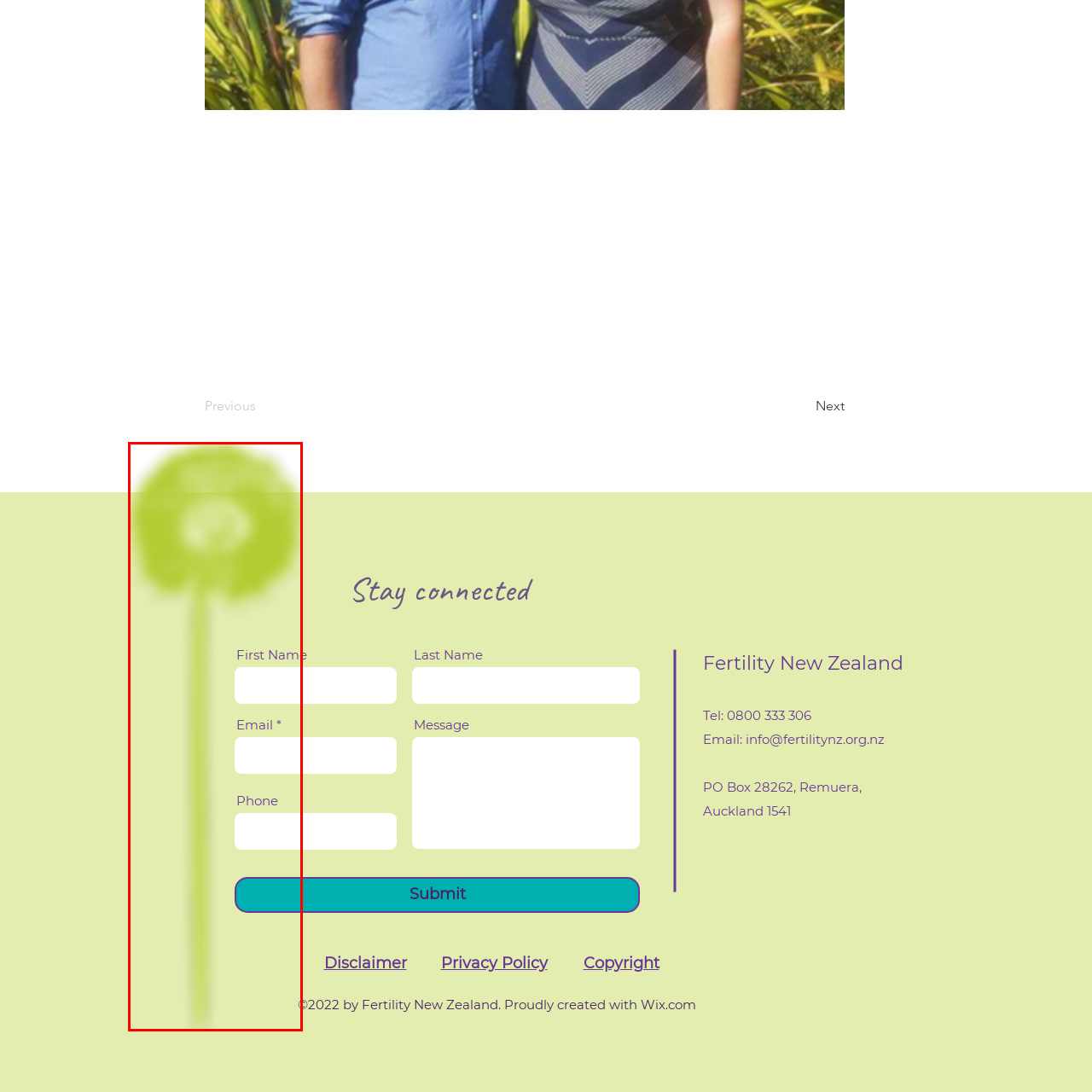Deliver a detailed explanation of the elements found in the red-marked area of the image.

The image features a stylized depiction of a dandelion, prominently featured on a soft, muted green background, which creates a calming and inviting atmosphere. The dandelion, with its delicate structure, symbolizes both beauty and the potential for new beginnings, making it a fitting visual for a website related to fertility services. In the foreground, there are input fields for personal information, including spaces for a first name, email, and phone number, suggesting that this part of the site is focused on connecting with visitors or collecting inquiries. This harmonious integration of imagery and functionality aims to create a welcoming experience, encouraging users to engage with the content and services provided.